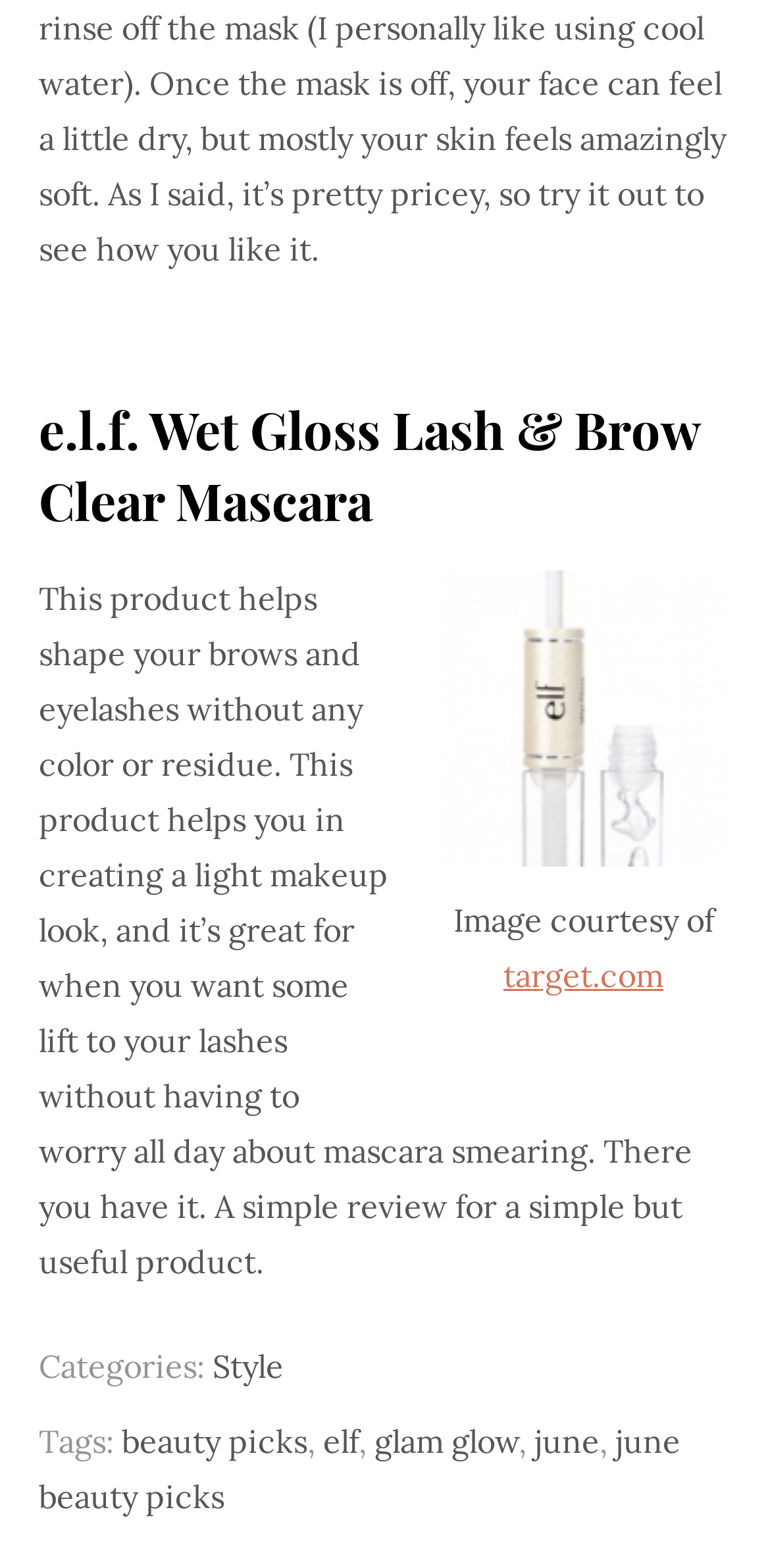Determine the bounding box coordinates for the area you should click to complete the following instruction: "Get in touch via phone".

None